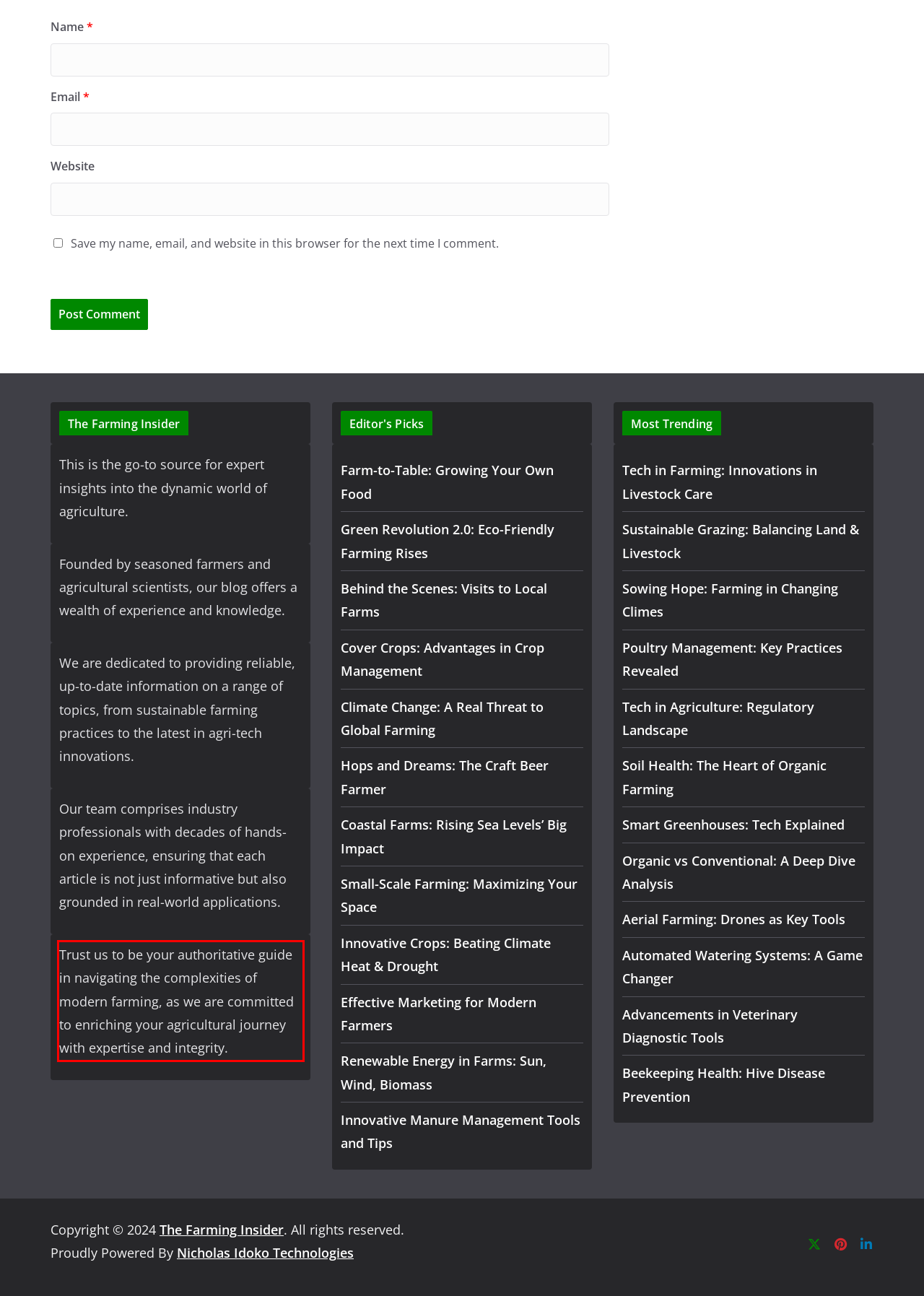Please recognize and transcribe the text located inside the red bounding box in the webpage image.

Trust us to be your authoritative guide in navigating the complexities of modern farming, as we are committed to enriching your agricultural journey with expertise and integrity.